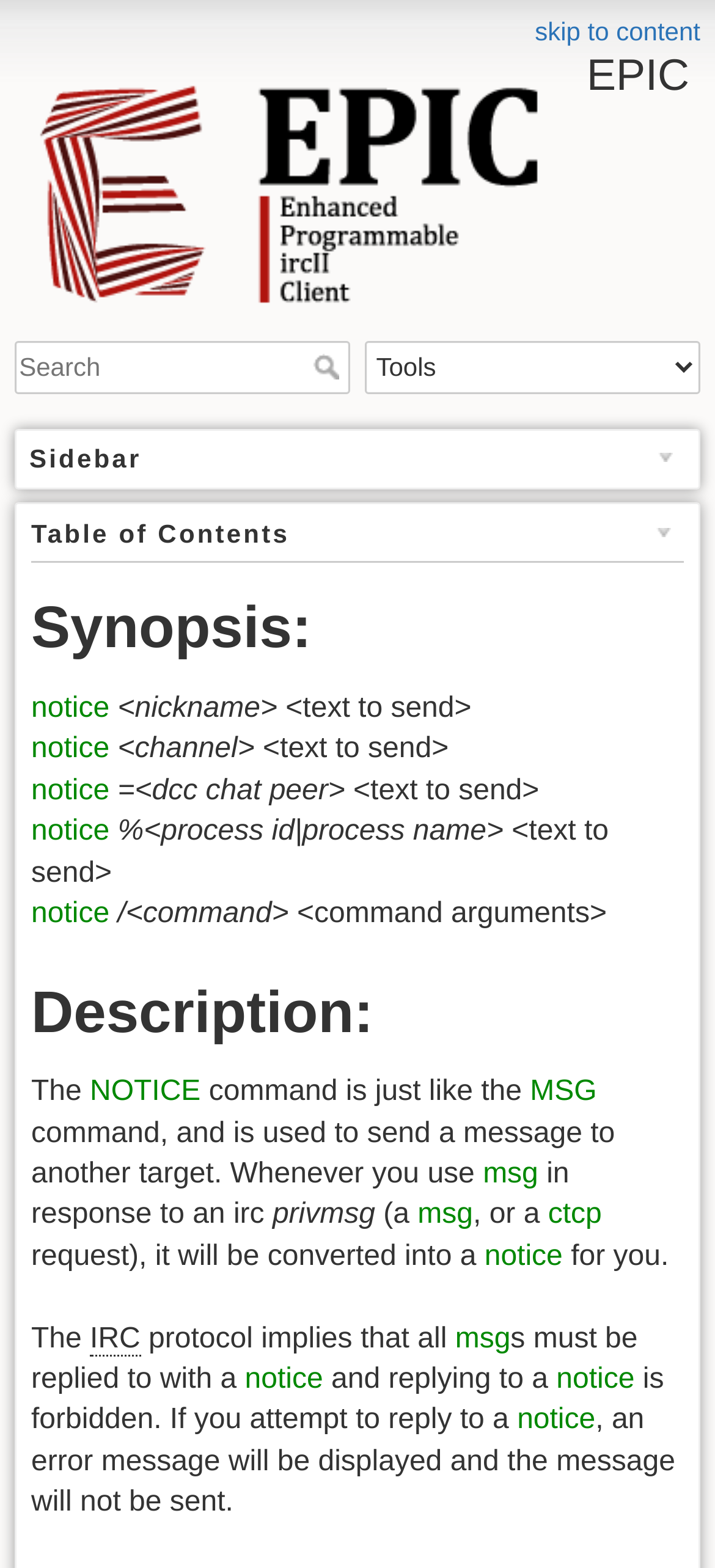What is the shortcut key for the EPIC link?
Answer the question with just one word or phrase using the image.

Alt+h